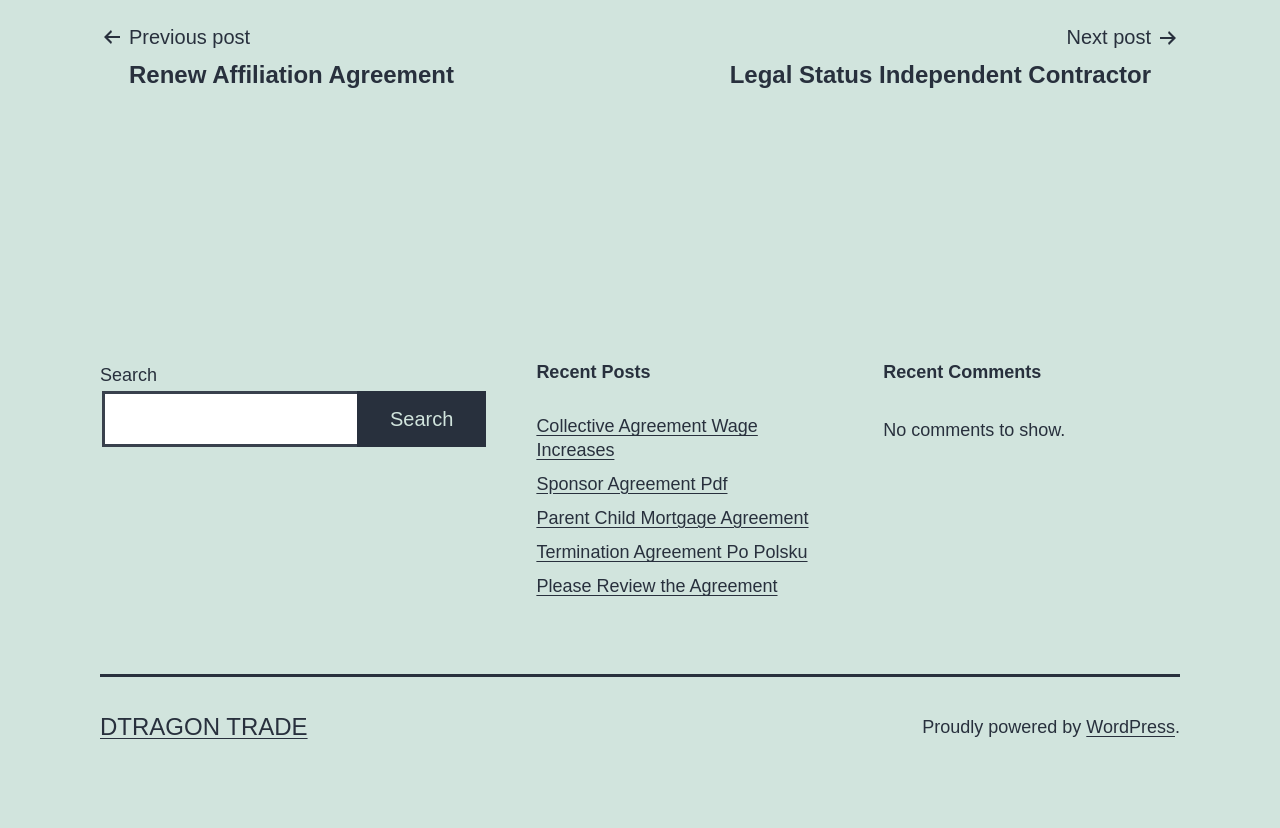What platform is the website built on?
Using the image as a reference, answer with just one word or a short phrase.

WordPress